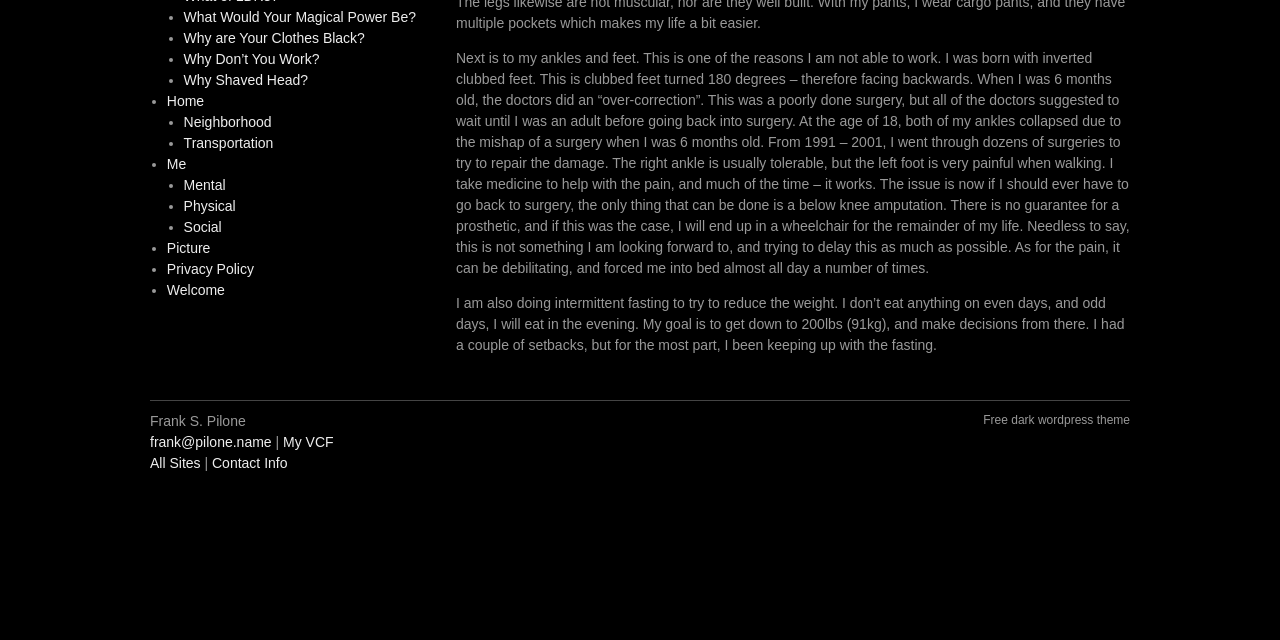Determine the bounding box for the HTML element described here: "Why Don’t You Work?". The coordinates should be given as [left, top, right, bottom] with each number being a float between 0 and 1.

[0.143, 0.08, 0.25, 0.105]